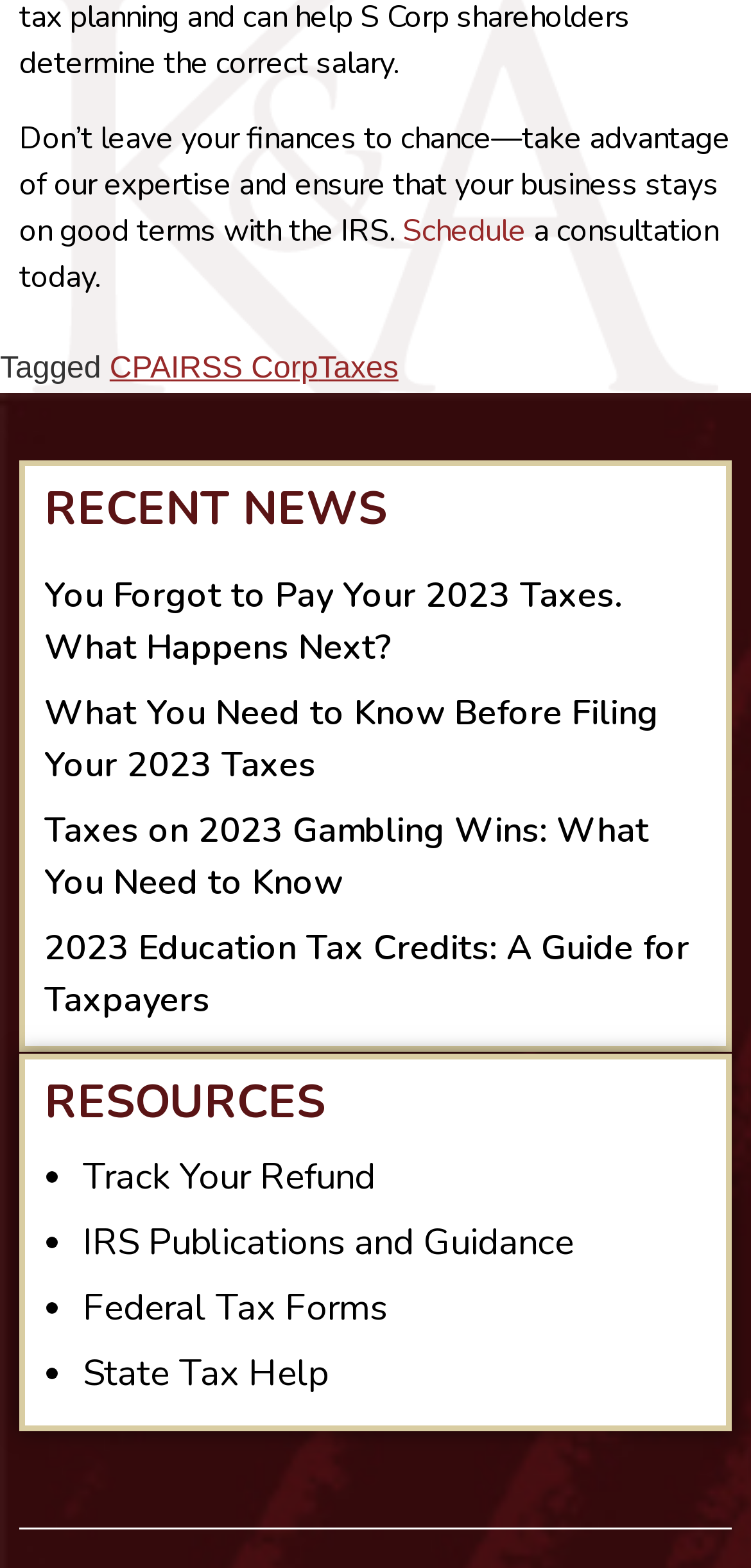Please identify the coordinates of the bounding box for the clickable region that will accomplish this instruction: "Read about recent news on taxes".

[0.059, 0.365, 0.828, 0.428]